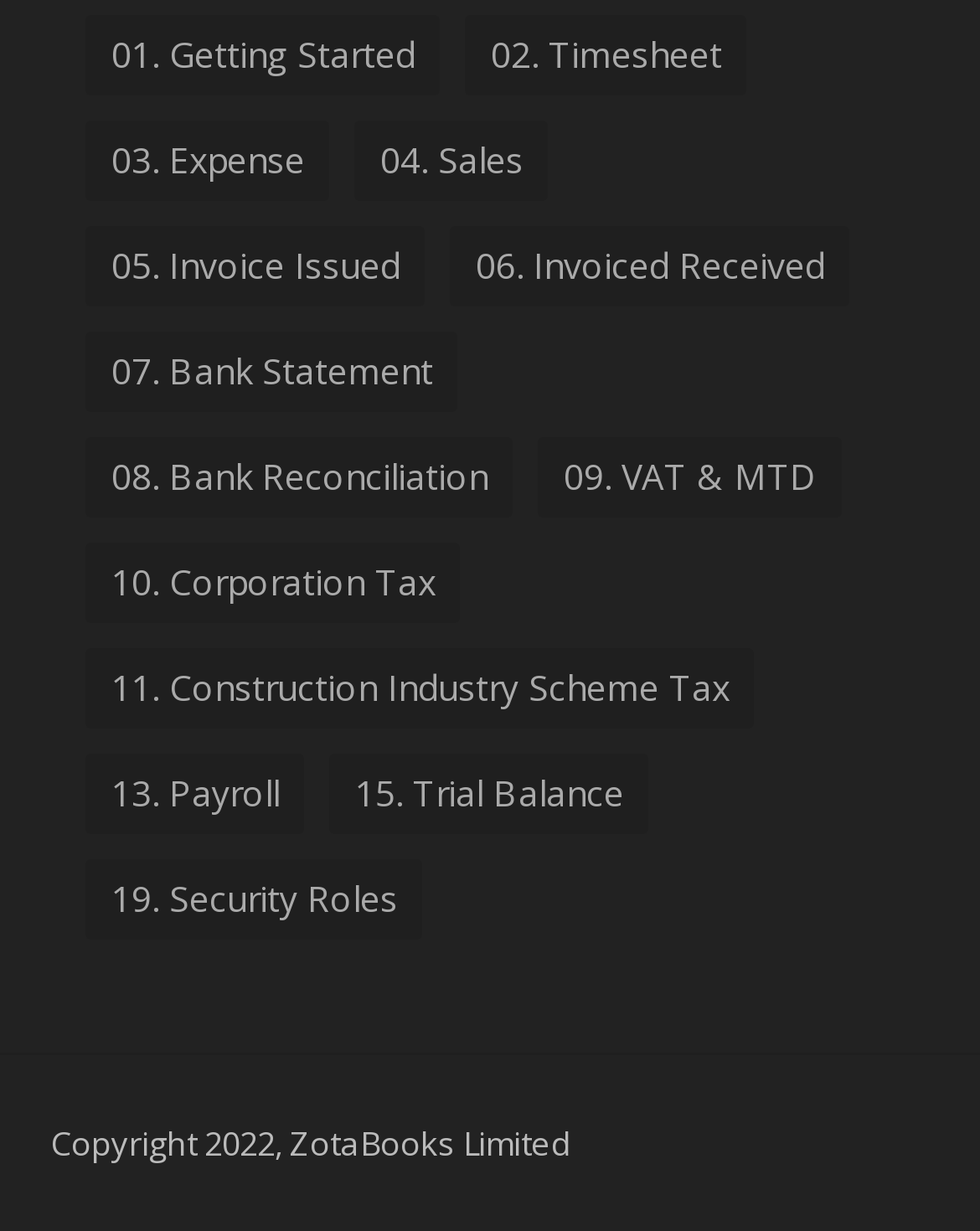Locate the bounding box coordinates of the element you need to click to accomplish the task described by this instruction: "access expense".

[0.088, 0.099, 0.337, 0.164]